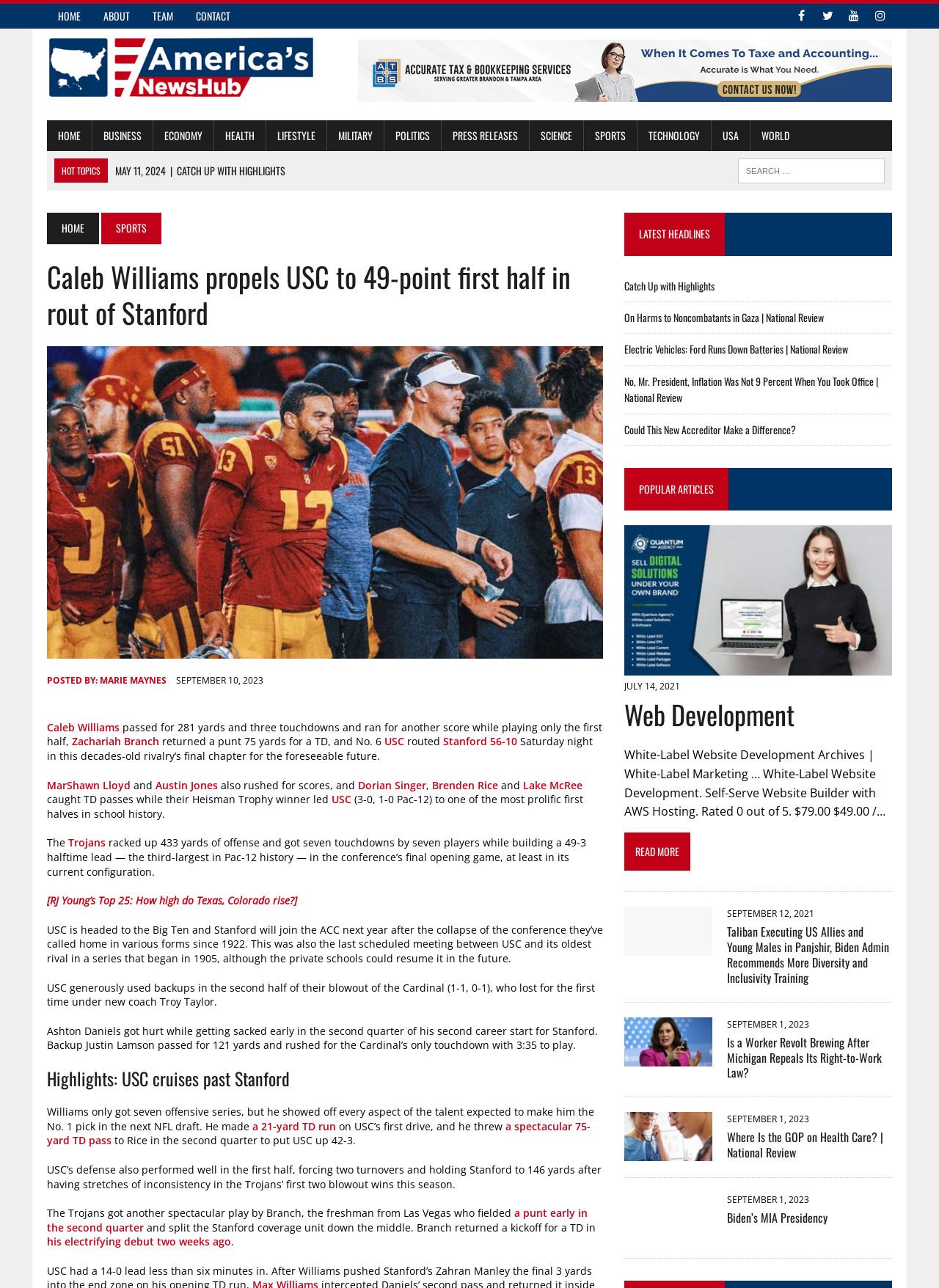What is the name of the player who returned a punt 75 yards for a TD?
With the help of the image, please provide a detailed response to the question.

I found the answer by reading the article, which mentions 'Zachariah Branch returned a punt 75 yards for a TD'.